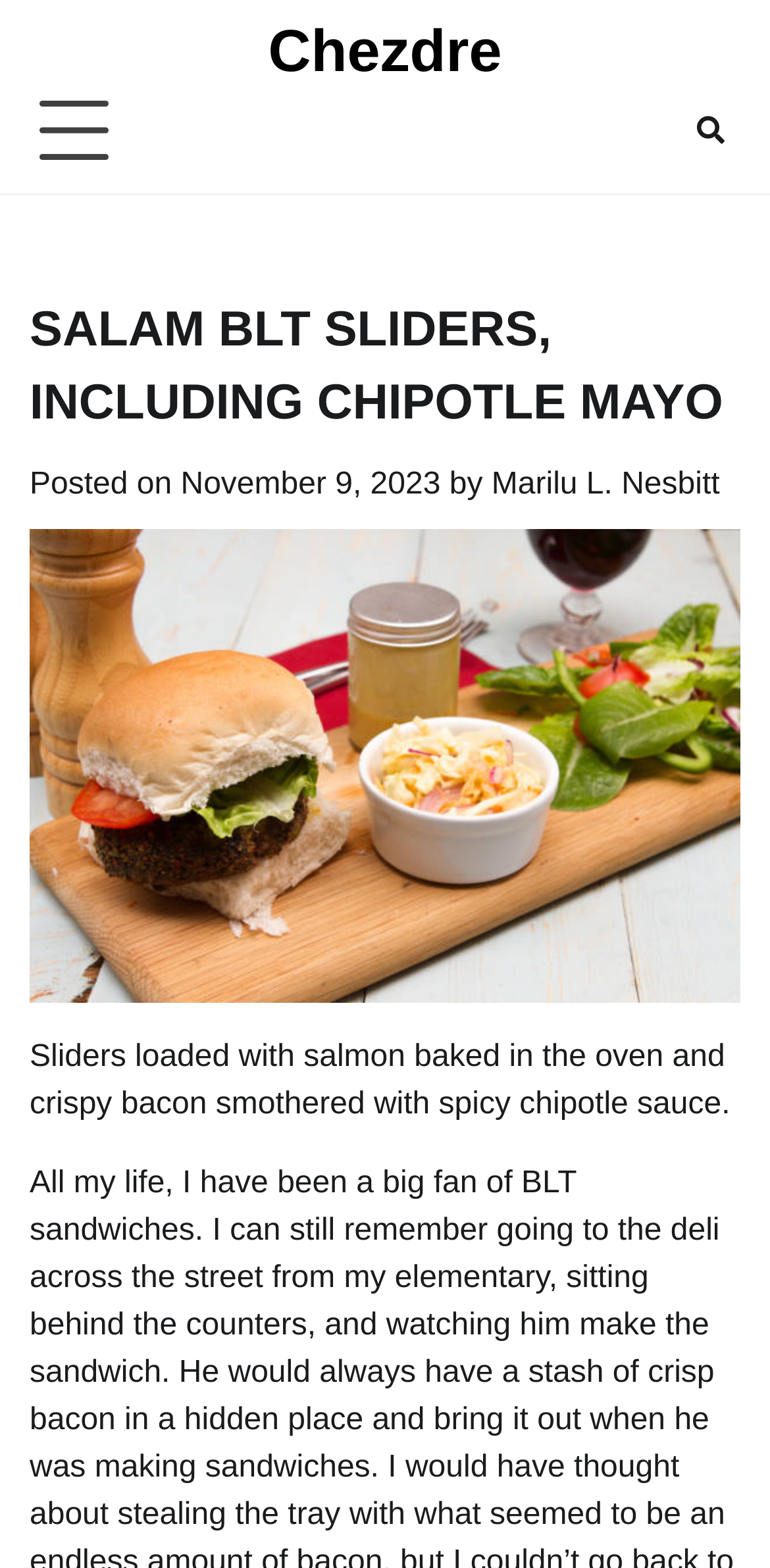Is the menu expanded?
Identify the answer in the screenshot and reply with a single word or phrase.

No